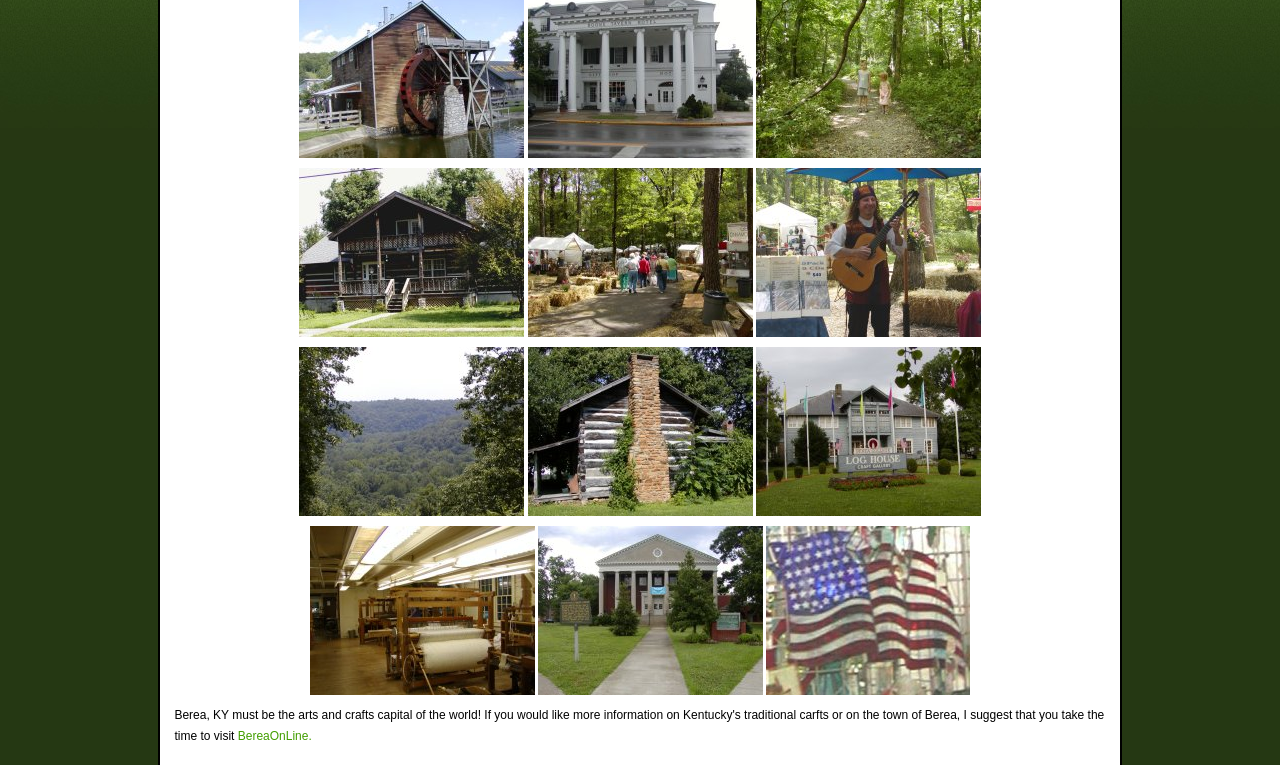Based on the element description, predict the bounding box coordinates (top-left x, top-left y, bottom-right x, bottom-right y) for the UI element in the screenshot: BereaOnLine.

[0.183, 0.952, 0.244, 0.971]